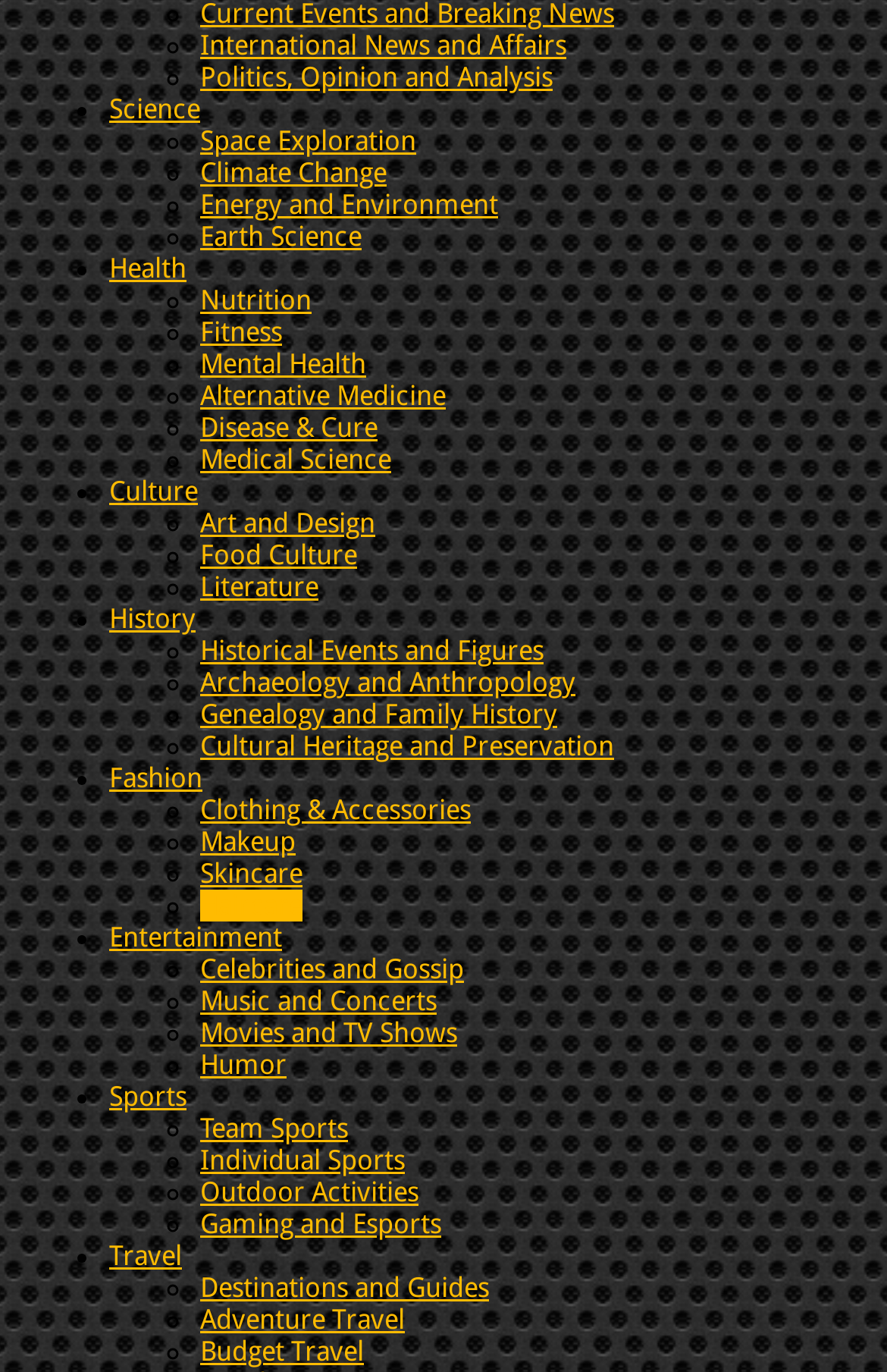Please find the bounding box coordinates of the section that needs to be clicked to achieve this instruction: "Read about Climate Change".

[0.226, 0.115, 0.436, 0.138]